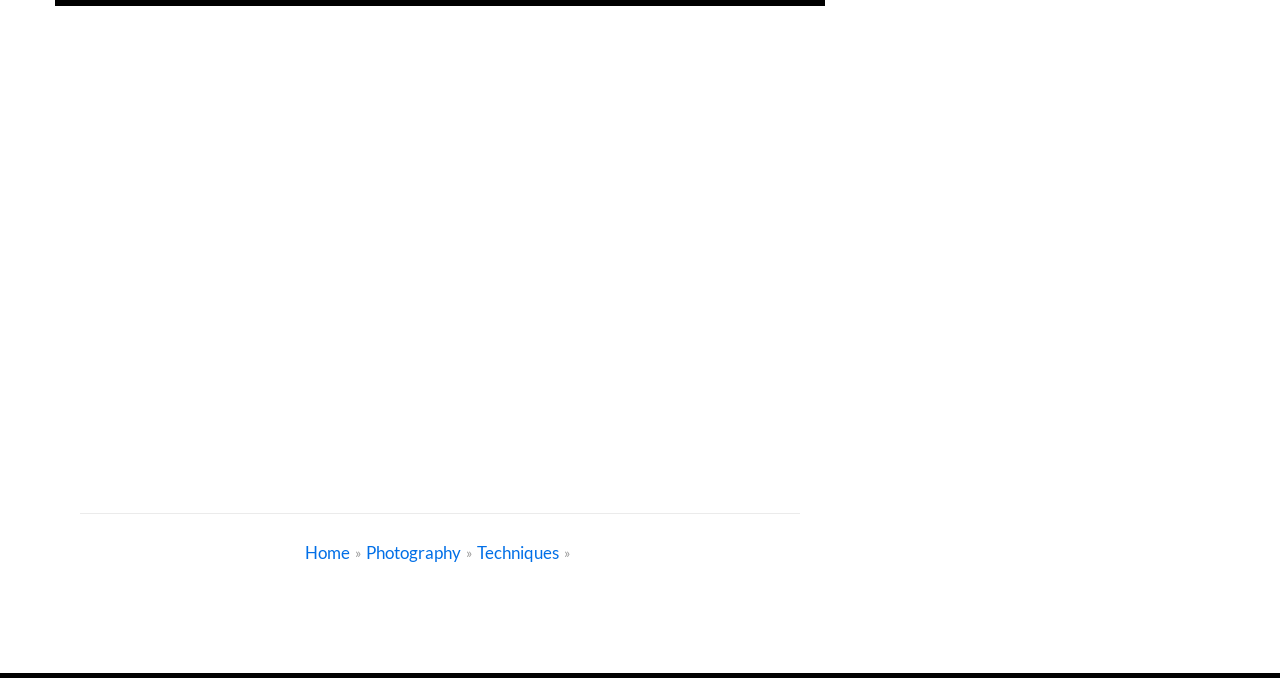Please mark the clickable region by giving the bounding box coordinates needed to complete this instruction: "view photography page".

[0.286, 0.597, 0.36, 0.639]